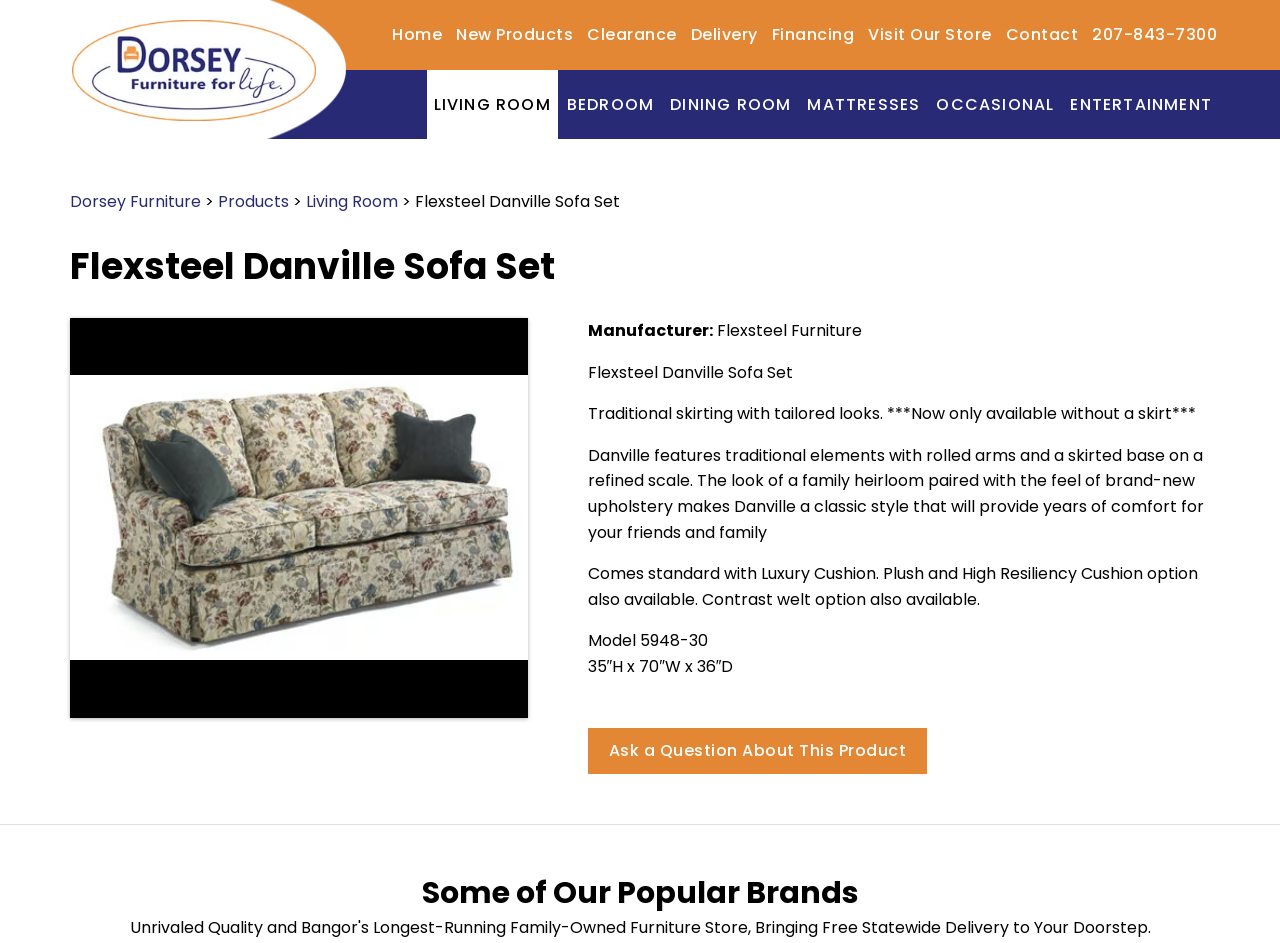Kindly determine the bounding box coordinates for the clickable area to achieve the given instruction: "Contact the store".

[0.781, 0.0, 0.847, 0.074]